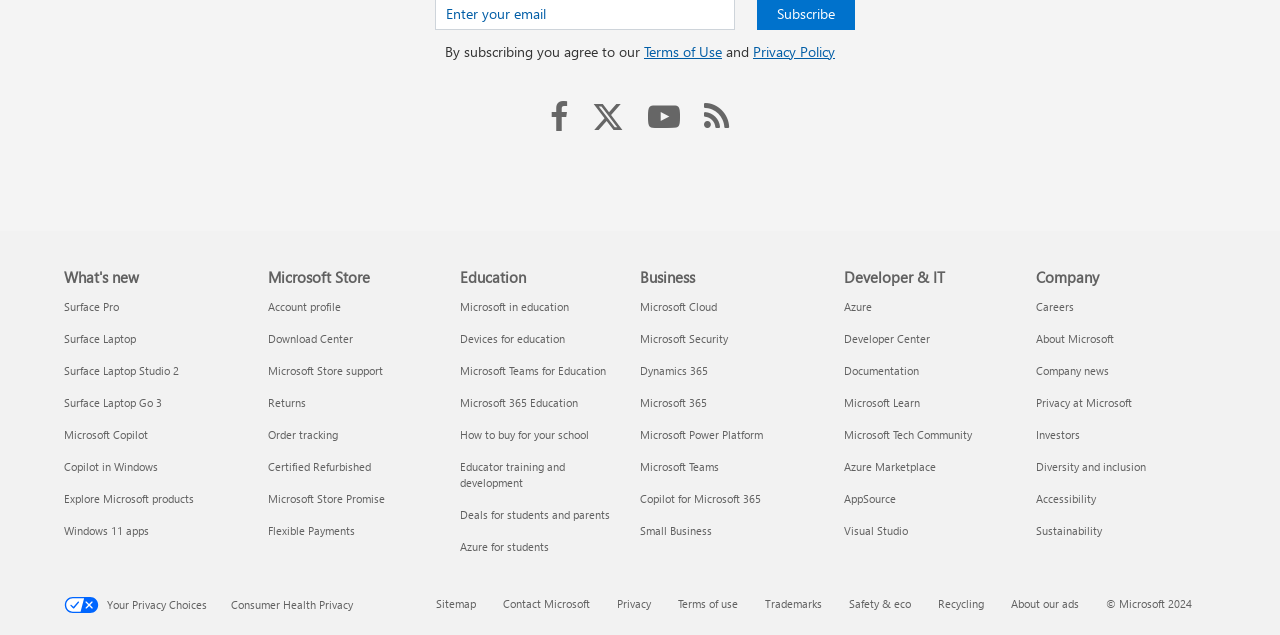Locate the coordinates of the bounding box for the clickable region that fulfills this instruction: "Visit Kim's Instagram page".

None